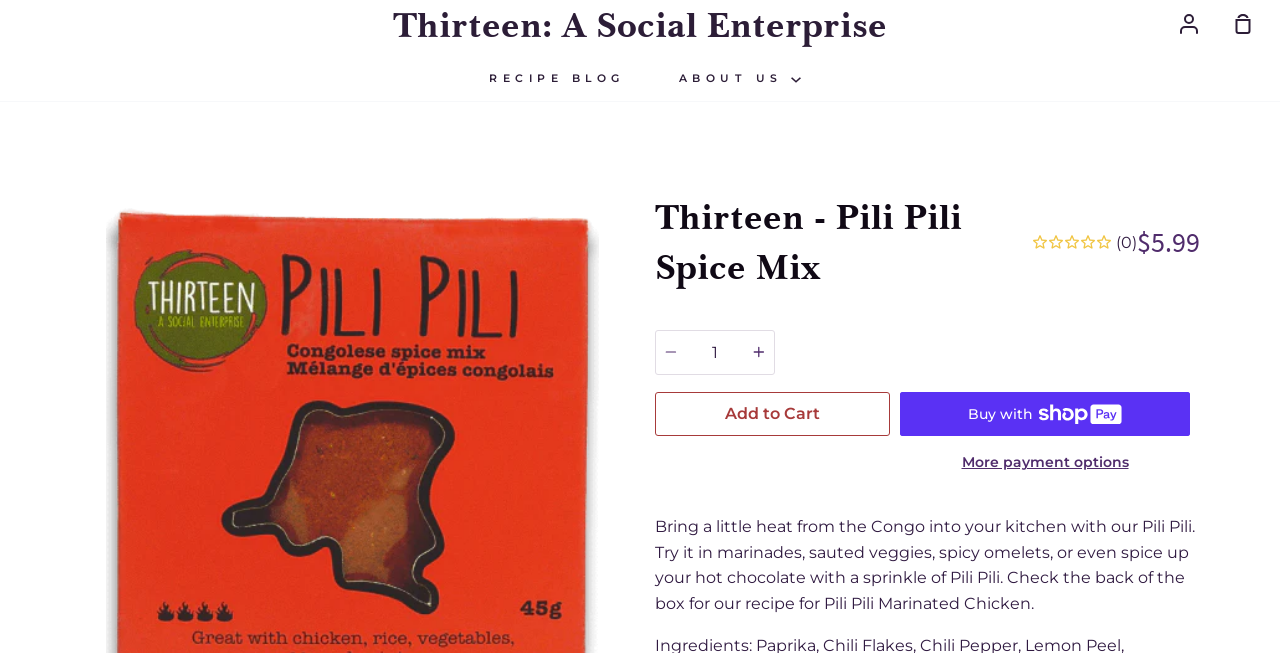Please identify the coordinates of the bounding box that should be clicked to fulfill this instruction: "Go to Thirteen: A Social Enterprise".

[0.307, 0.0, 0.693, 0.077]